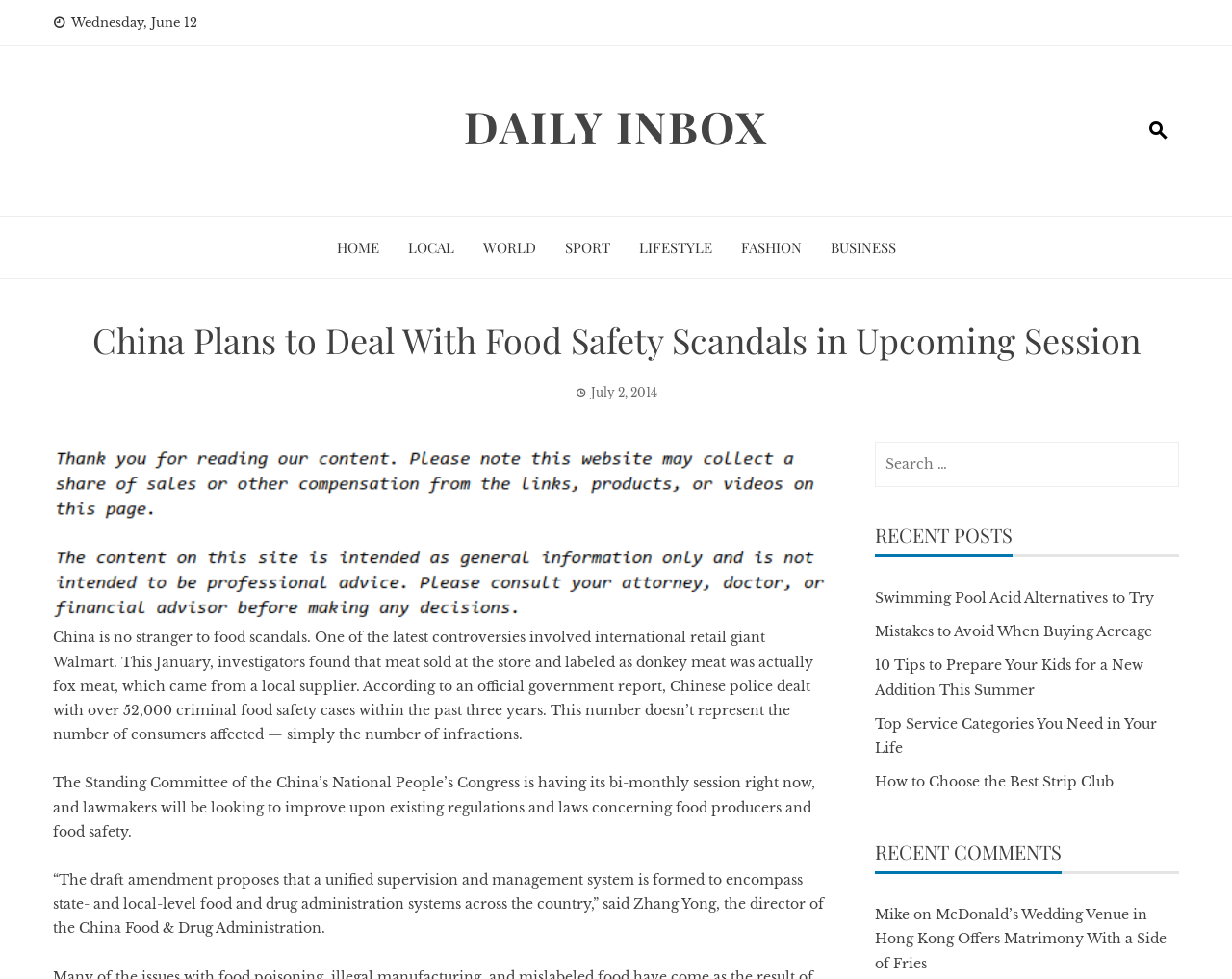Your task is to extract the text of the main heading from the webpage.

China Plans to Deal With Food Safety Scandals in Upcoming Session